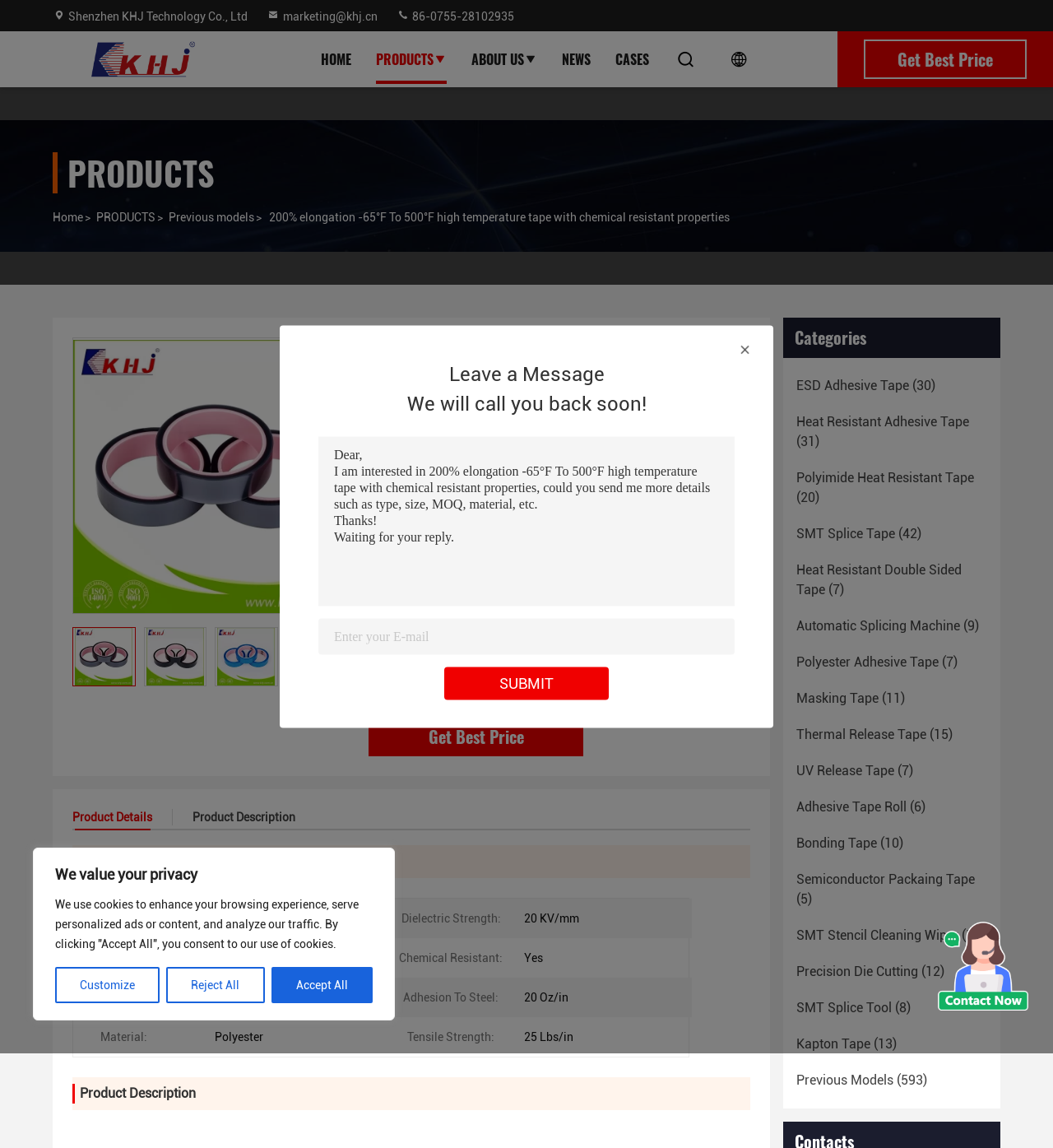What is the place of origin of the product?
Based on the visual details in the image, please answer the question thoroughly.

The place of origin of the product can be found in the 'Product Details' section, where it is listed as 'Place of Origin: China'.